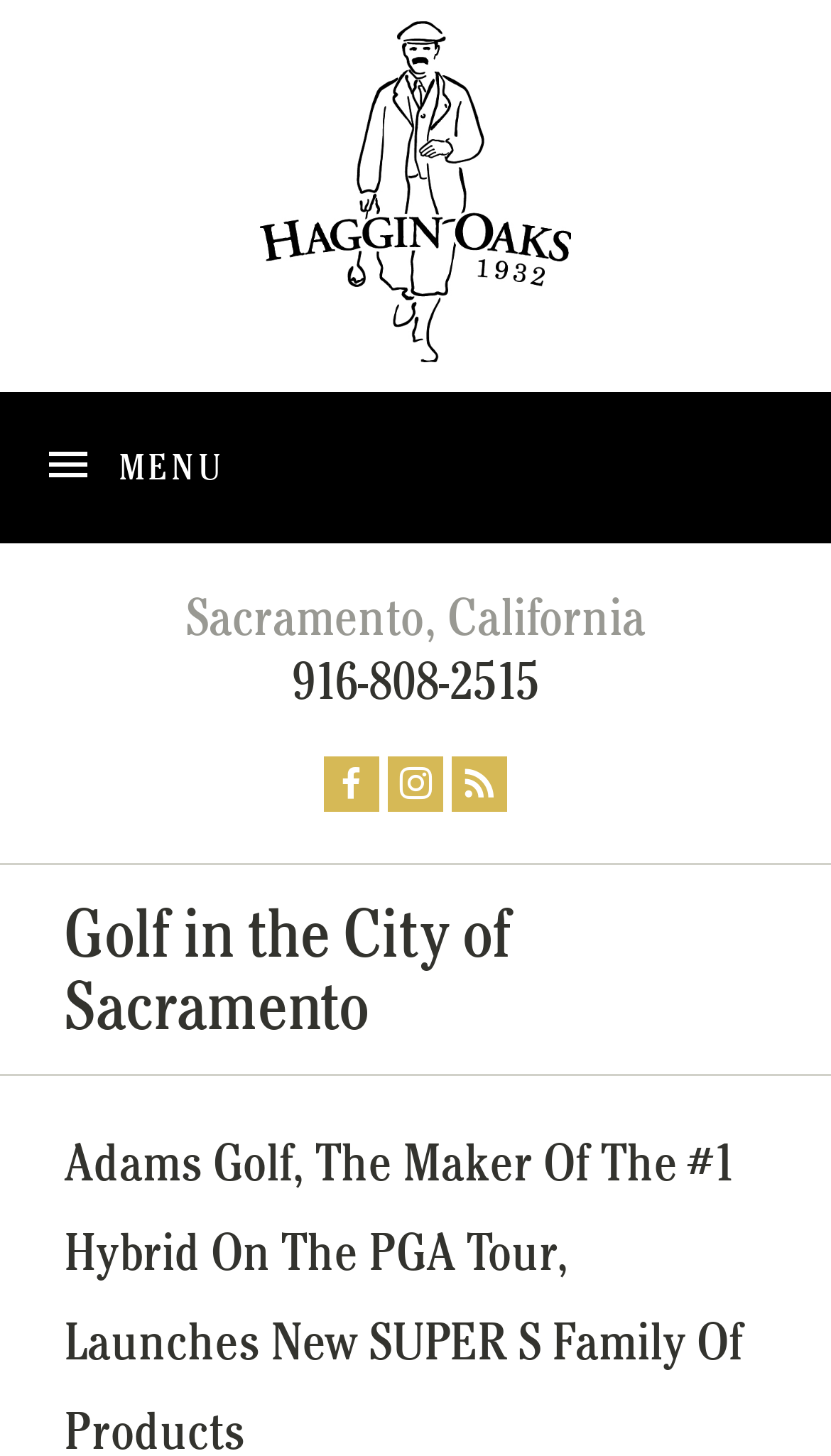Answer briefly with one word or phrase:
What is the location of Haggin Oaks?

Sacramento, California